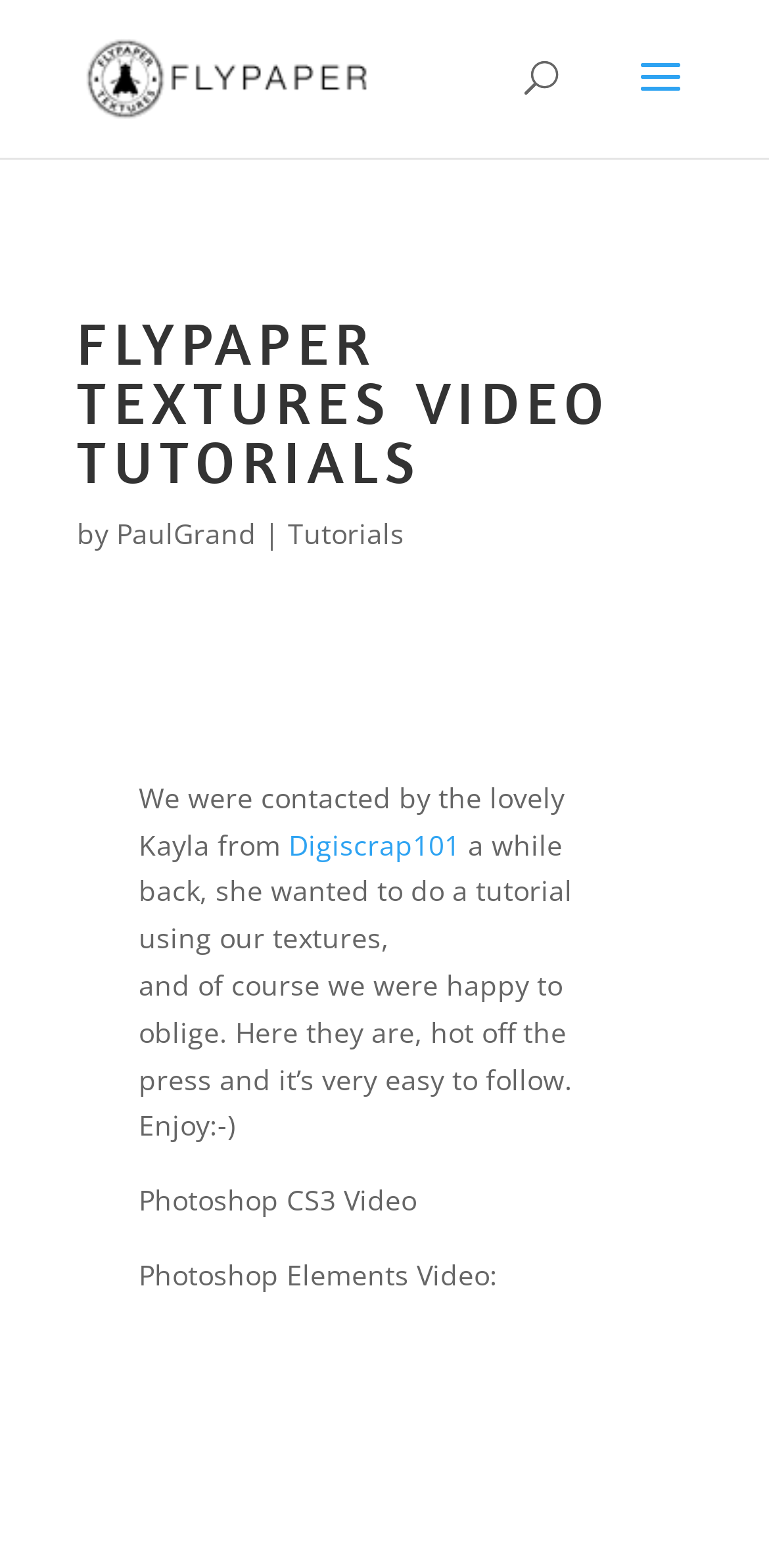Construct a thorough caption encompassing all aspects of the webpage.

The webpage is about Flypaper Textures video tutorials. At the top-left corner, there is a link to "Flypaper Textures" accompanied by an image with the same name. Below this, there is a search bar that spans almost the entire width of the page. 

The main content of the page is headed by a large heading "FLYPAPER TEXTURES VIDEO TUTORIALS" located near the top of the page. Below this heading, there is a byline that reads "by PaulGrand | Tutorials". 

The main body of the text starts with a paragraph that explains how the website was contacted by Kayla from Digiscrap101 to create a tutorial using their textures. The text then describes how they were happy to oblige and provides the tutorials. 

Below this paragraph, there are two lines of text that seem to be a conclusion, with the second line expressing a cheerful sentiment. 

Finally, there are two more lines of text that appear to be titles or headings, one for "Photoshop CS3 Video" and another for "Photoshop Elements Video".